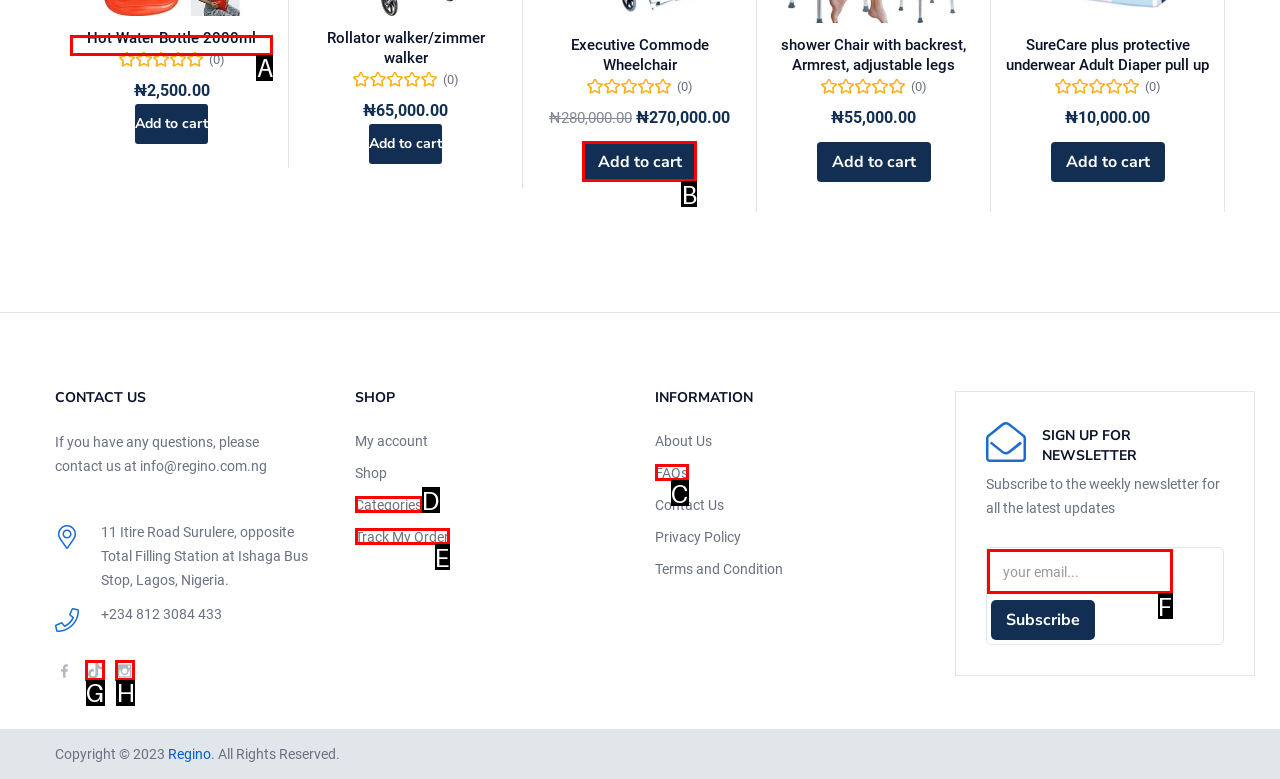Tell me which letter I should select to achieve the following goal: Click on 'Hot Water Bottle 2000ml'
Answer with the corresponding letter from the provided options directly.

A